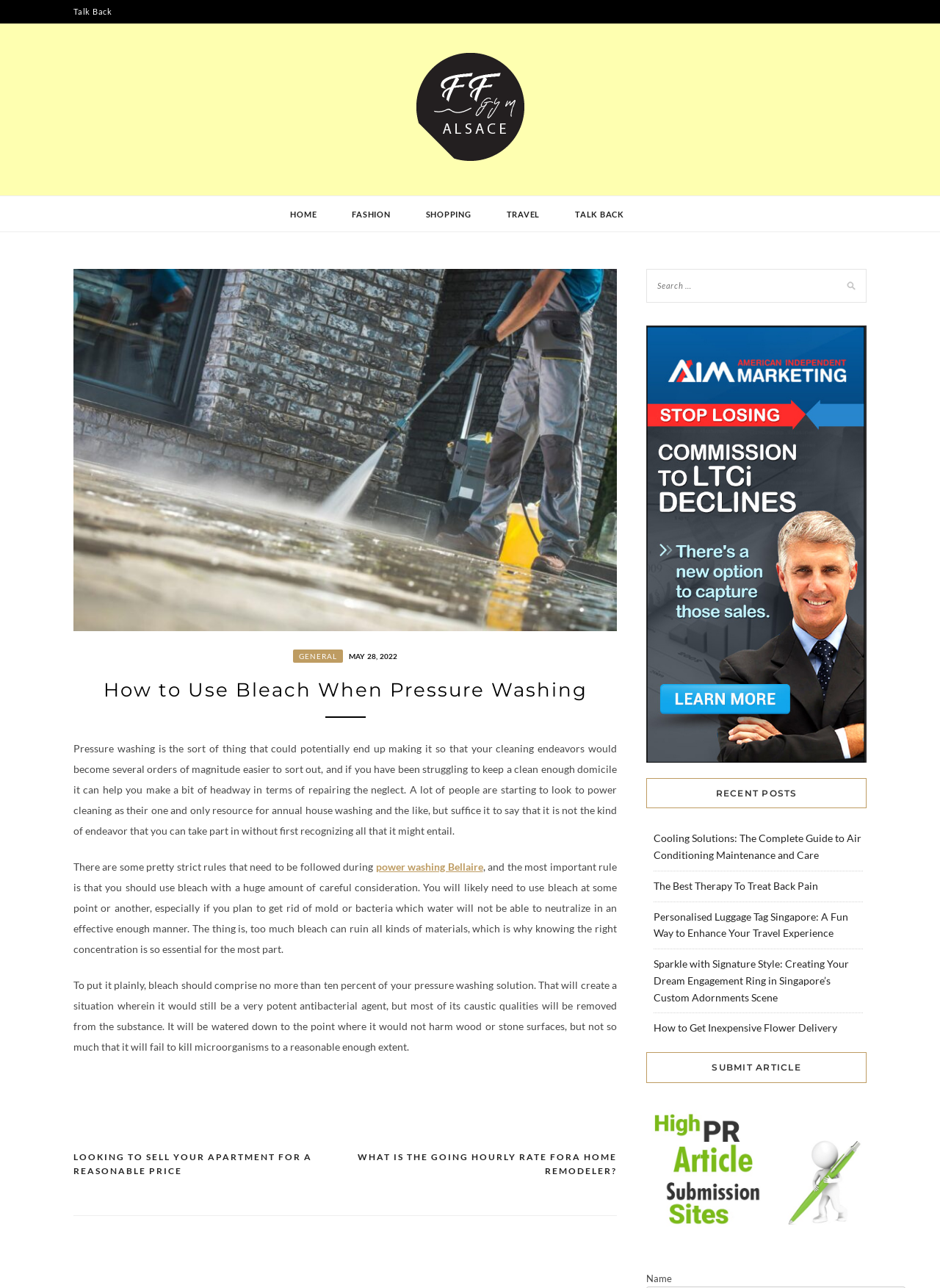Specify the bounding box coordinates of the area to click in order to follow the given instruction: "Click on the 'power washing Bellaire' link."

[0.4, 0.668, 0.514, 0.678]